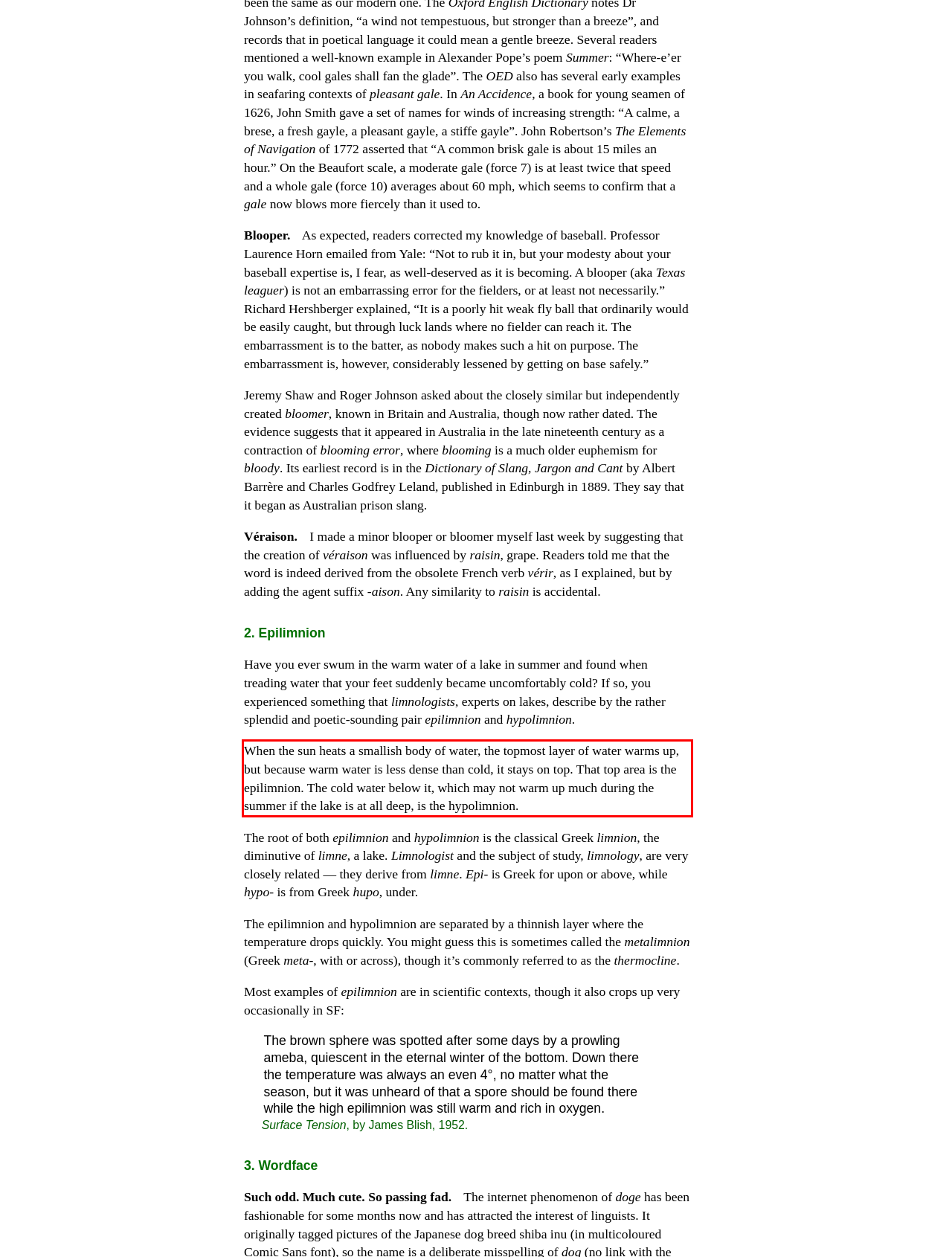Please extract the text content from the UI element enclosed by the red rectangle in the screenshot.

When the sun heats a smallish body of water, the topmost layer of water warms up, but because warm water is less dense than cold, it stays on top. That top area is the epilimnion. The cold water below it, which may not warm up much during the summer if the lake is at all deep, is the hypolimnion.